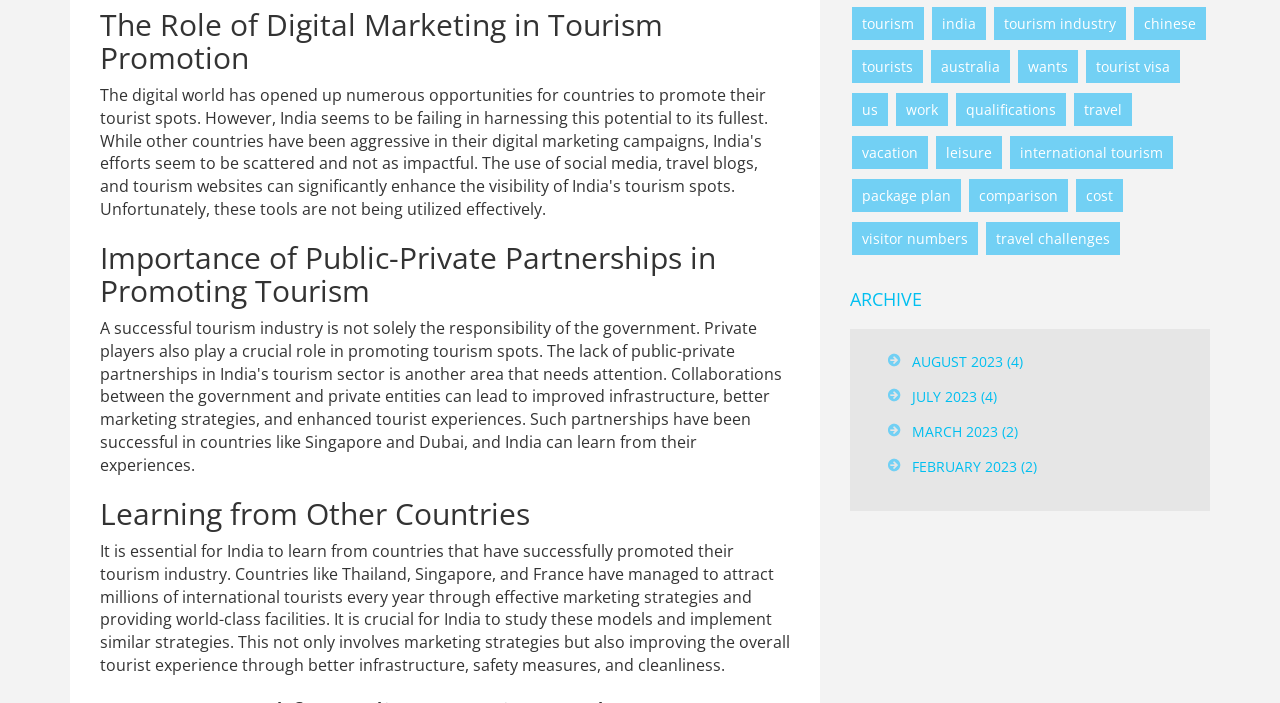Identify the bounding box coordinates of the region that needs to be clicked to carry out this instruction: "Click on 'tourism'". Provide these coordinates as four float numbers ranging from 0 to 1, i.e., [left, top, right, bottom].

[0.673, 0.019, 0.714, 0.046]